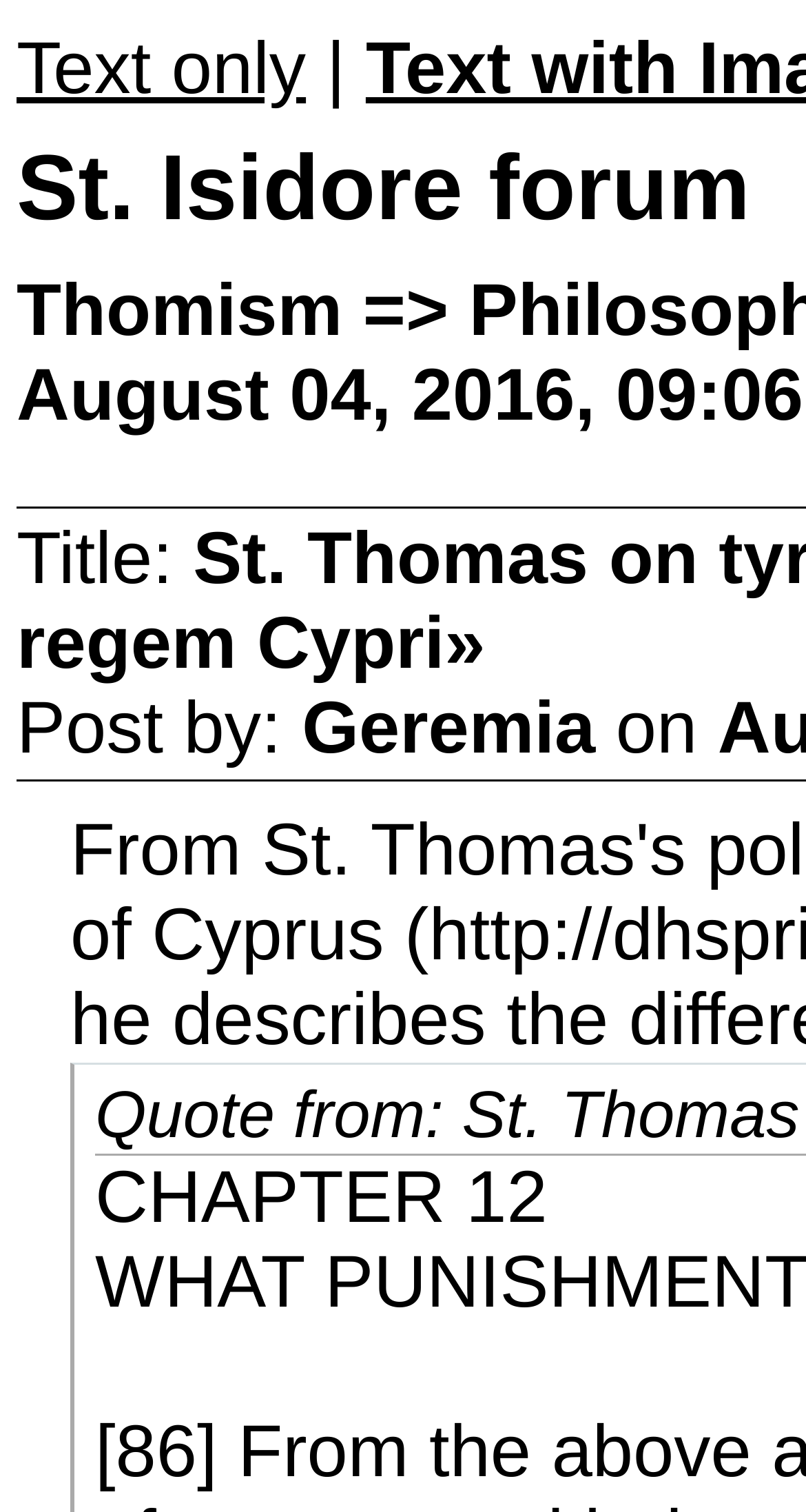What is the text next to 'Title:'?
Answer the question with a detailed explanation, including all necessary information.

There is no text next to 'Title:' because the StaticText element with the text 'Title:' at coordinates [0.021, 0.341, 0.24, 0.396] does not have any adjacent text elements.